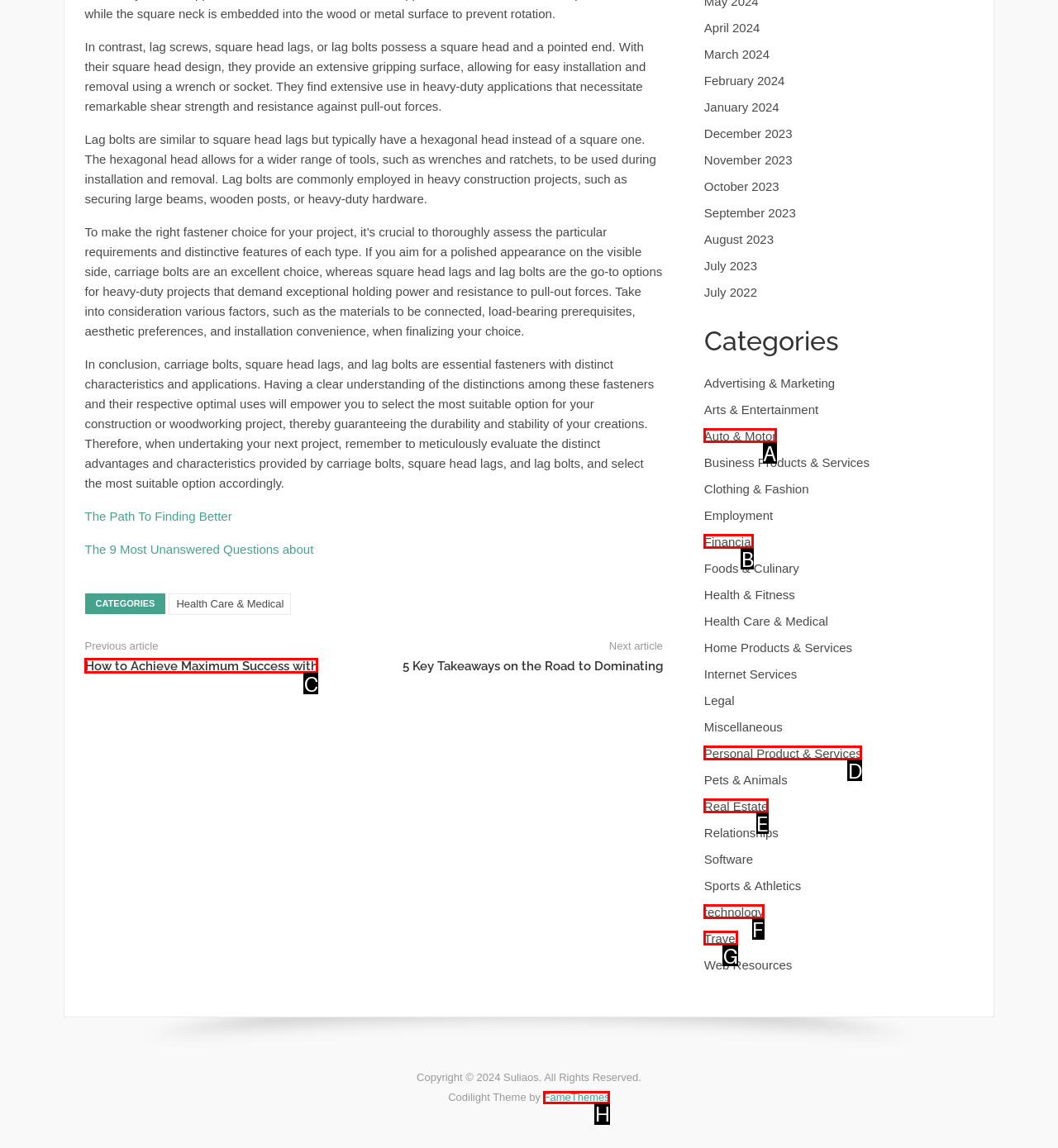Tell me which one HTML element best matches the description: Auto & Motor Answer with the option's letter from the given choices directly.

A